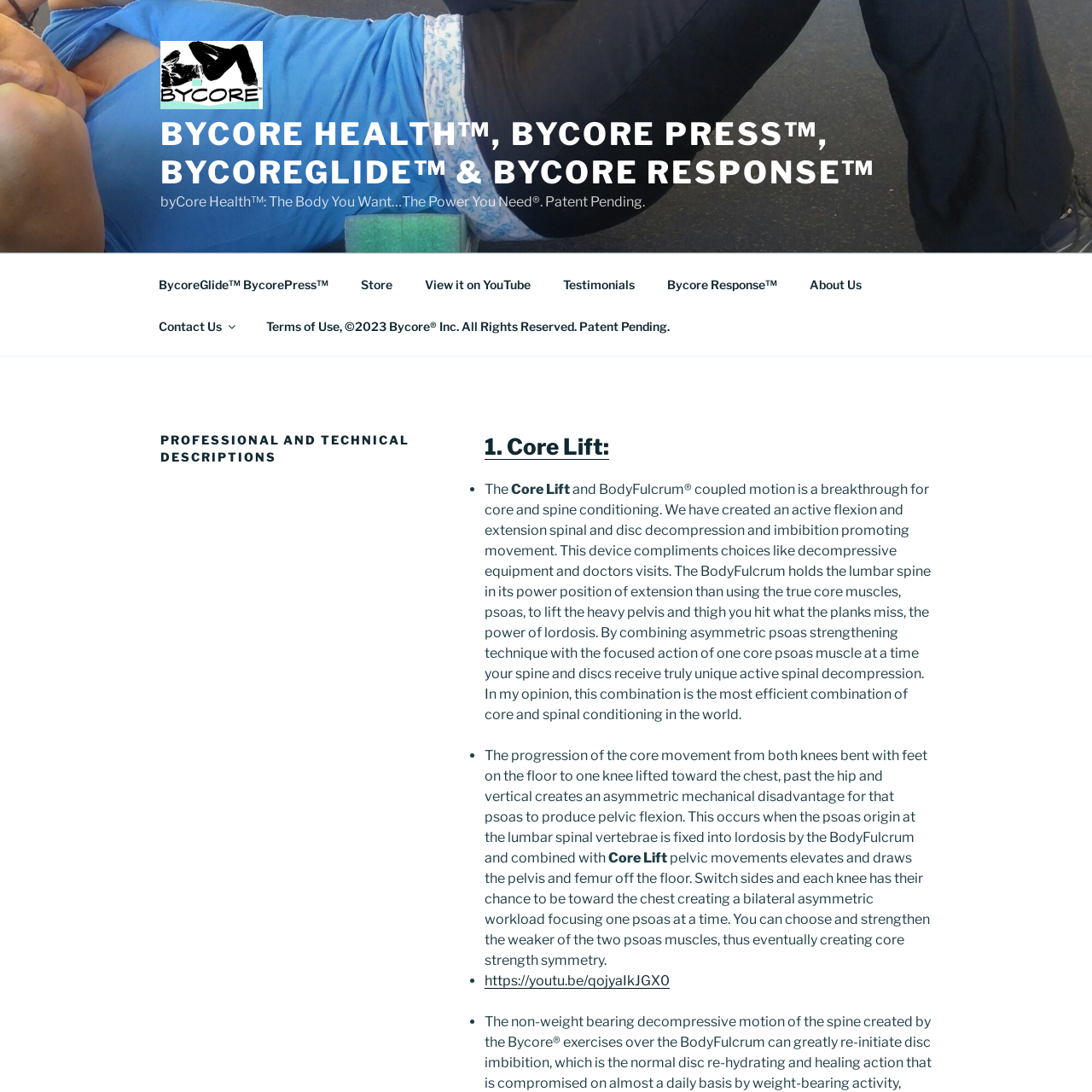Explain the webpage in detail, including its primary components.

The webpage is about Professional and Technical Descriptions of byCore Health, byCore Press, byCoreGlide, and byCore Response. At the top, there is a logo image and a link with the same name as the webpage title. Below the logo, there is a brief description of byCore Health, stating that it provides "The Body You Want…The Power You Need" and is patent pending.

On the top menu, there are several links, including BycoreGlide, BycorePress, Store, View it on YouTube, Testimonials, Bycore Response, About Us, and Contact Us. The Terms of Use and copyright information are also located at the top.

The main content of the webpage is divided into sections, with headings and lists. The first section is titled "PROFESSIONAL AND TECHNICAL DESCRIPTIONS". The second section is titled "1. Core Lift:", which describes the Core Lift device and its benefits for core and spine conditioning. The text explains how the device works, including the use of asymmetric psoas strengthening technique and focused action of one core psoas muscle at a time to provide active spinal decompression.

There are three bullet points in this section, each describing a different aspect of the Core Lift device. The first bullet point explains how the device complements other choices like decompressive equipment and doctor's visits. The second bullet point describes the progression of the core movement from both knees bent to one knee lifted, creating an asymmetric mechanical disadvantage for the psoas to produce pelvic flexion. The third bullet point mentions that the device allows for strengthening the weaker of the two psoas muscles, creating core strength symmetry.

There is also a link to a YouTube video, which opens in a new tab, and provides additional information about the Core Lift device.